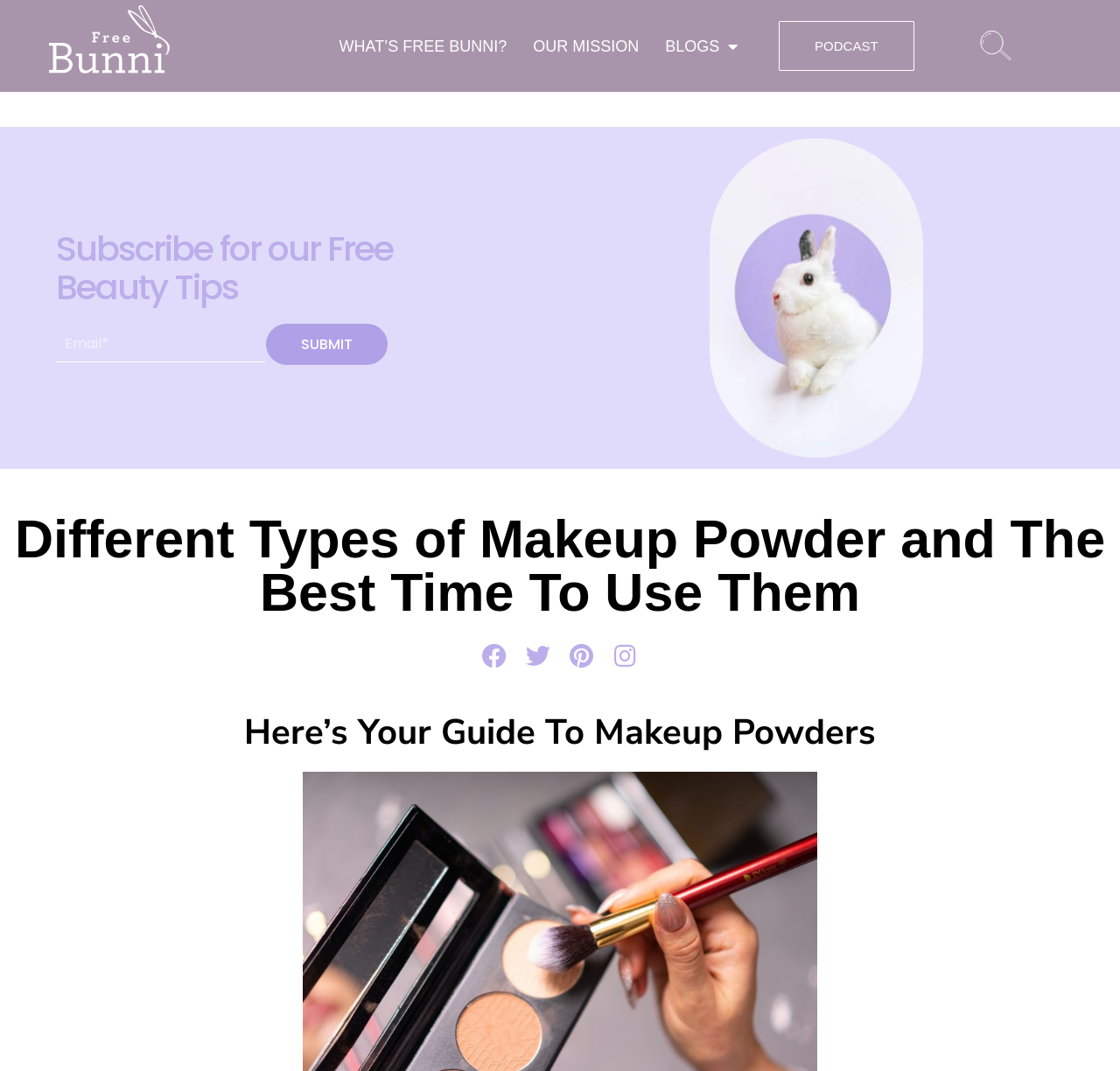Identify the bounding box coordinates of the region I need to click to complete this instruction: "Go to Home page".

None